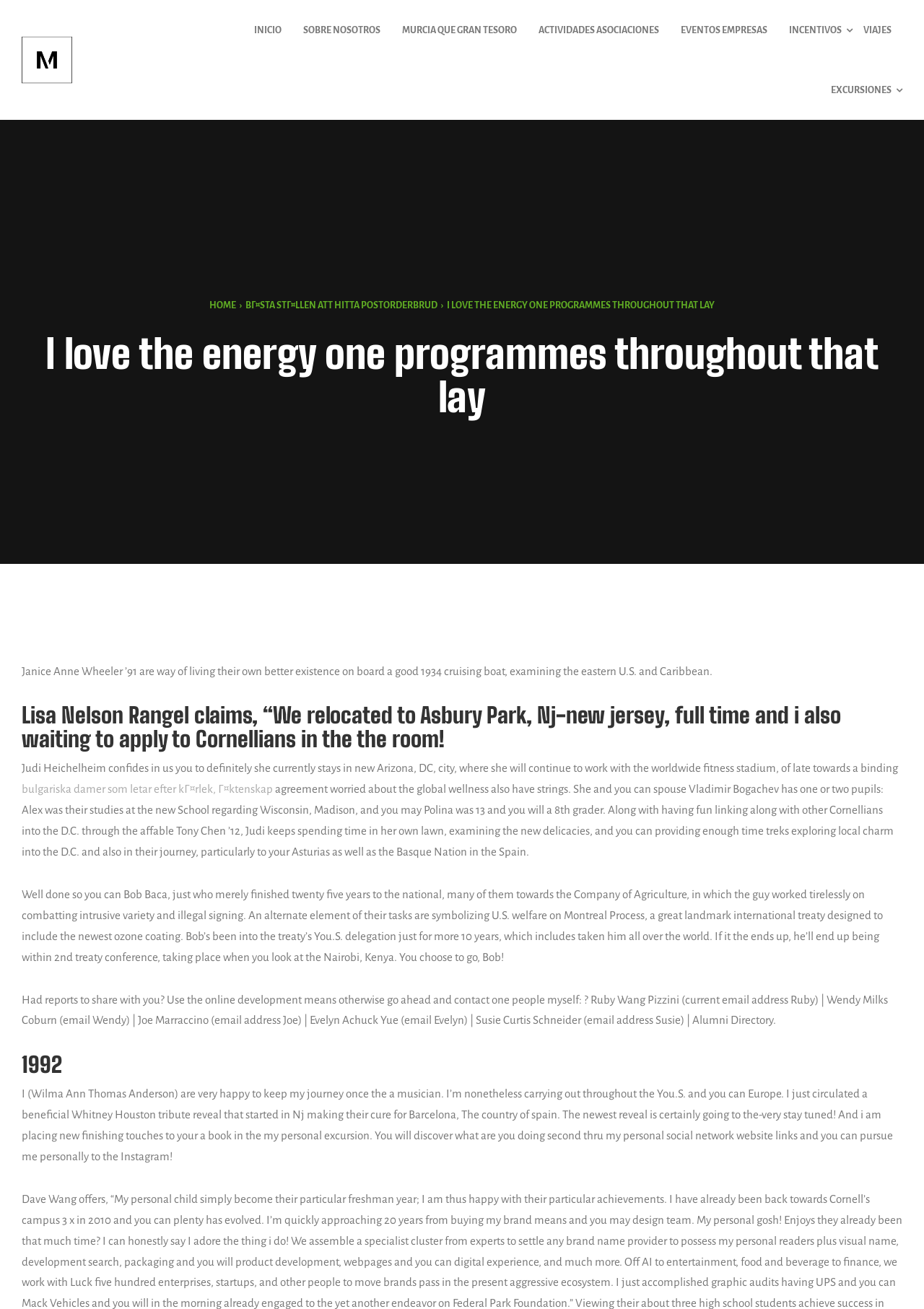Determine the bounding box coordinates of the clickable area required to perform the following instruction: "Click on 'My Lennar Home'". The coordinates should be represented as four float numbers between 0 and 1: [left, top, right, bottom].

None